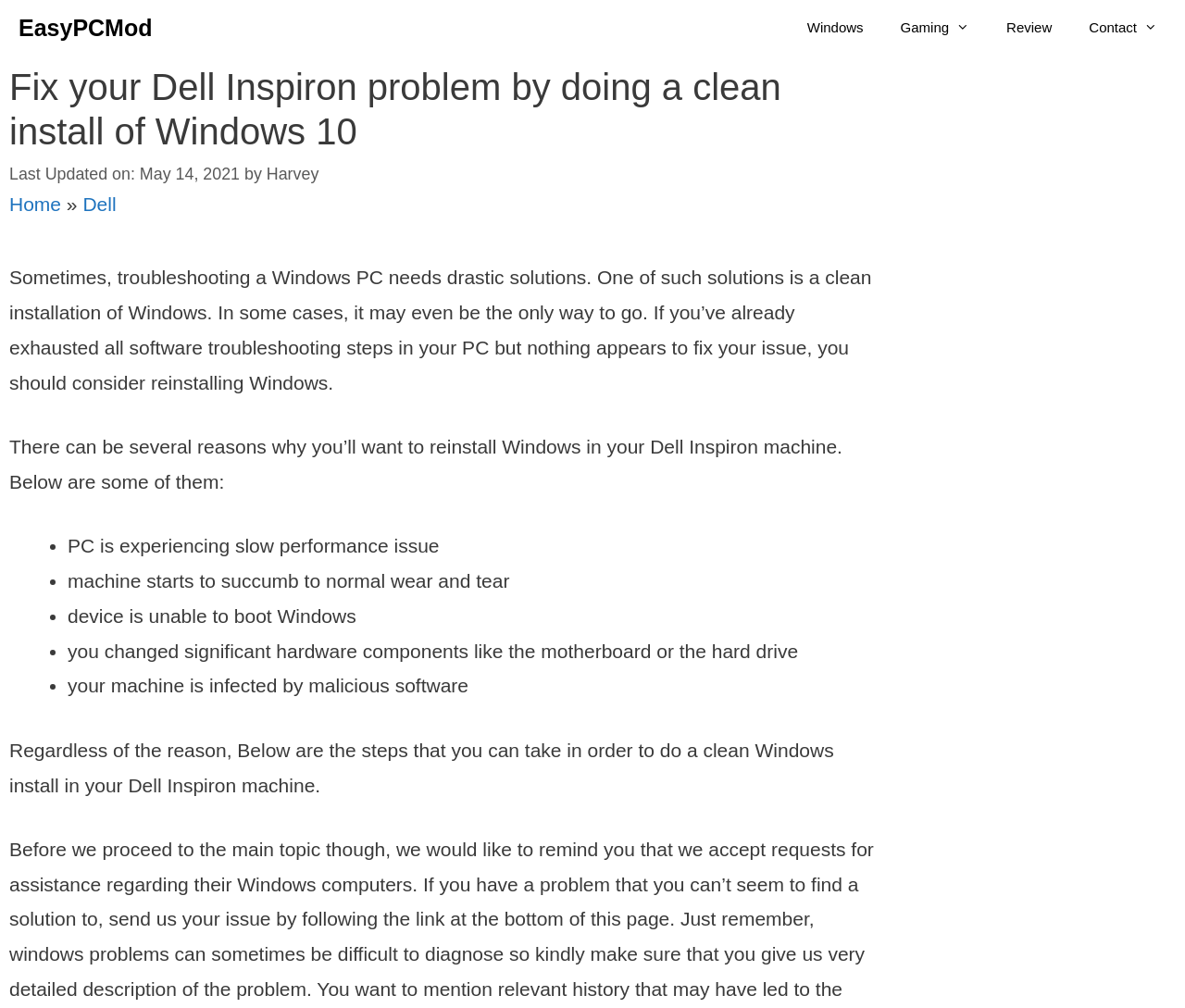Create an elaborate caption for the webpage.

The webpage is about troubleshooting Windows PC problems and provides a solution by doing a clean installation of Windows 10 on a Dell Inspiron machine. At the top, there is a navigation bar with links to "EasyPCMod", "Windows", "Gaming", "Review", and "Contact". Below the navigation bar, there is a header section with a heading that reads "Fix your Dell Inspiron problem by doing a clean install of Windows 10" and a timestamp indicating the last update on May 14, 2021. 

To the right of the header section, there is a link to the author "Harvey" and a breadcrumbs navigation section with links to "Home" and "Dell". 

The main content of the webpage starts with a paragraph explaining the need for drastic solutions, including a clean installation of Windows, when troubleshooting Windows PC problems. This is followed by a section that lists several reasons why one might want to reinstall Windows on their Dell Inspiron machine, including slow performance issues, normal wear and tear, booting problems, hardware component changes, and malware infections. 

Each reason is marked with a bullet point and is listed in a vertical column. Finally, the webpage provides a section that outlines the steps to take in order to do a clean Windows install on a Dell Inspiron machine.